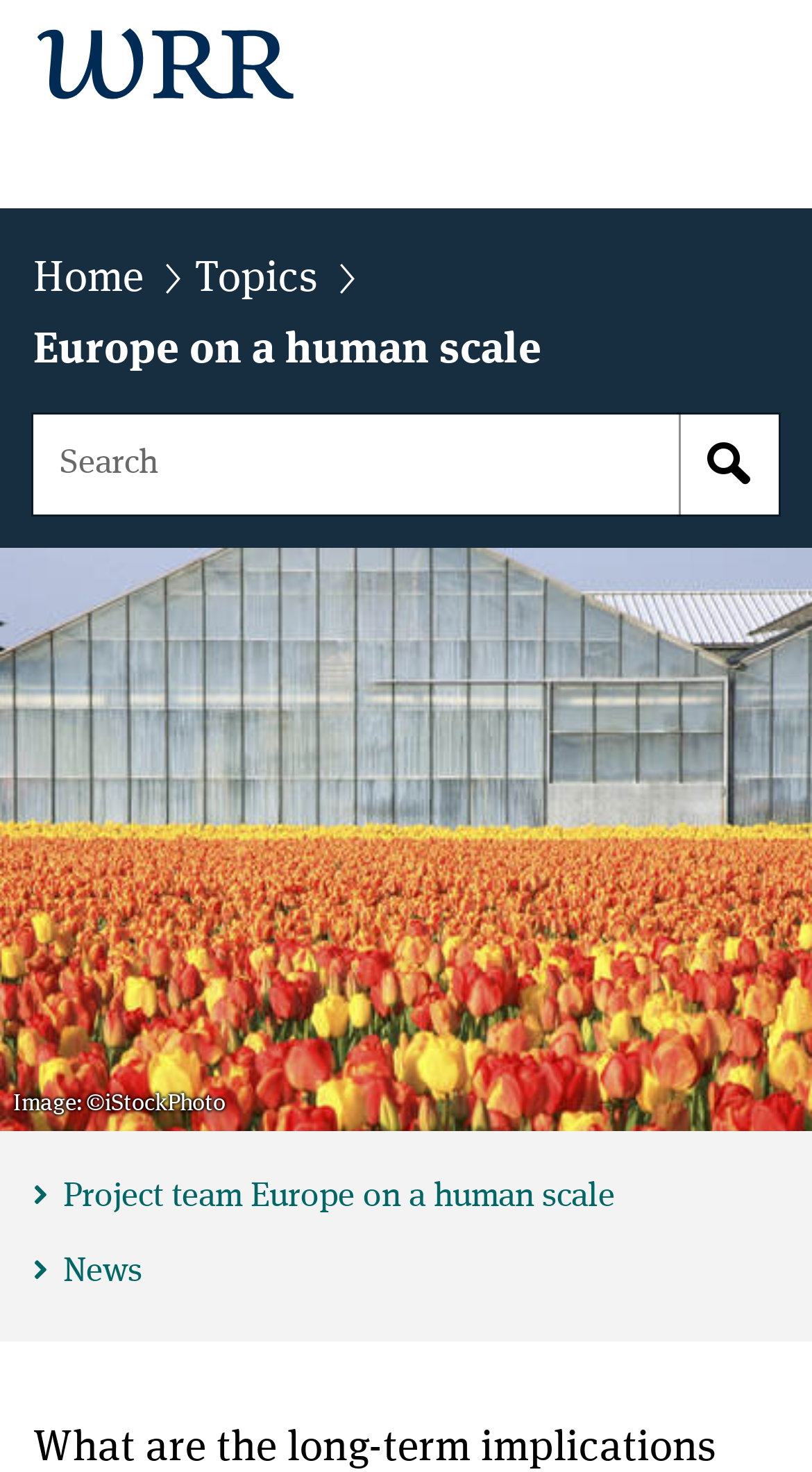Please determine the bounding box coordinates for the UI element described here. Use the format (top-left x, top-left y, bottom-right x, bottom-right y) with values bounded between 0 and 1: Start search

[0.836, 0.282, 0.959, 0.35]